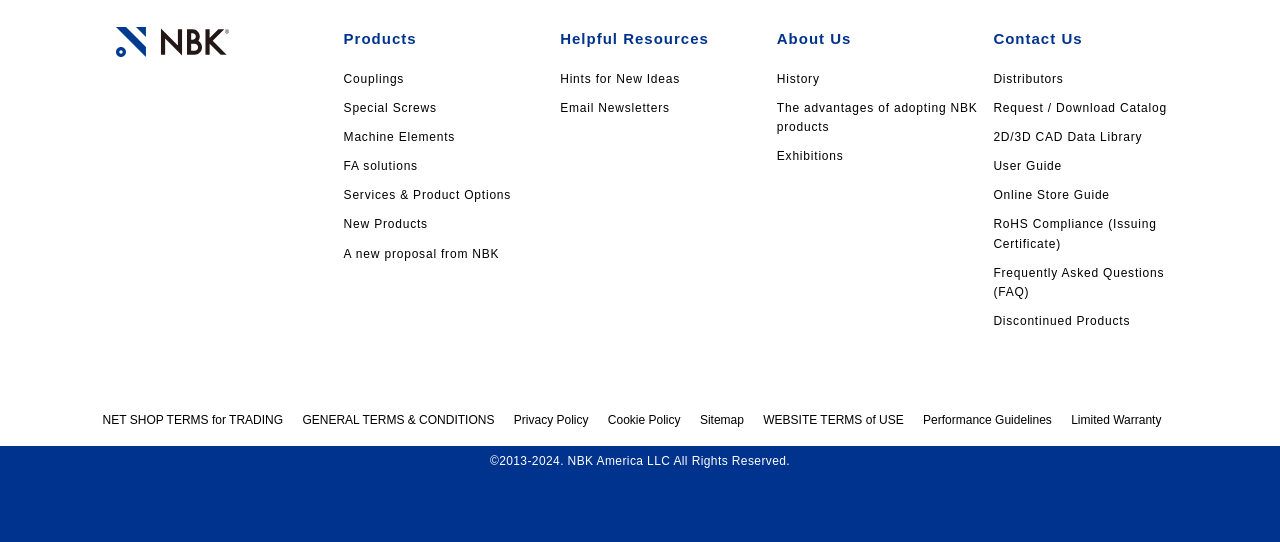What is the company name?
Provide a detailed answer to the question, using the image to inform your response.

The company name is NBK, which can be found in the top-left corner of the webpage as a link and an image.